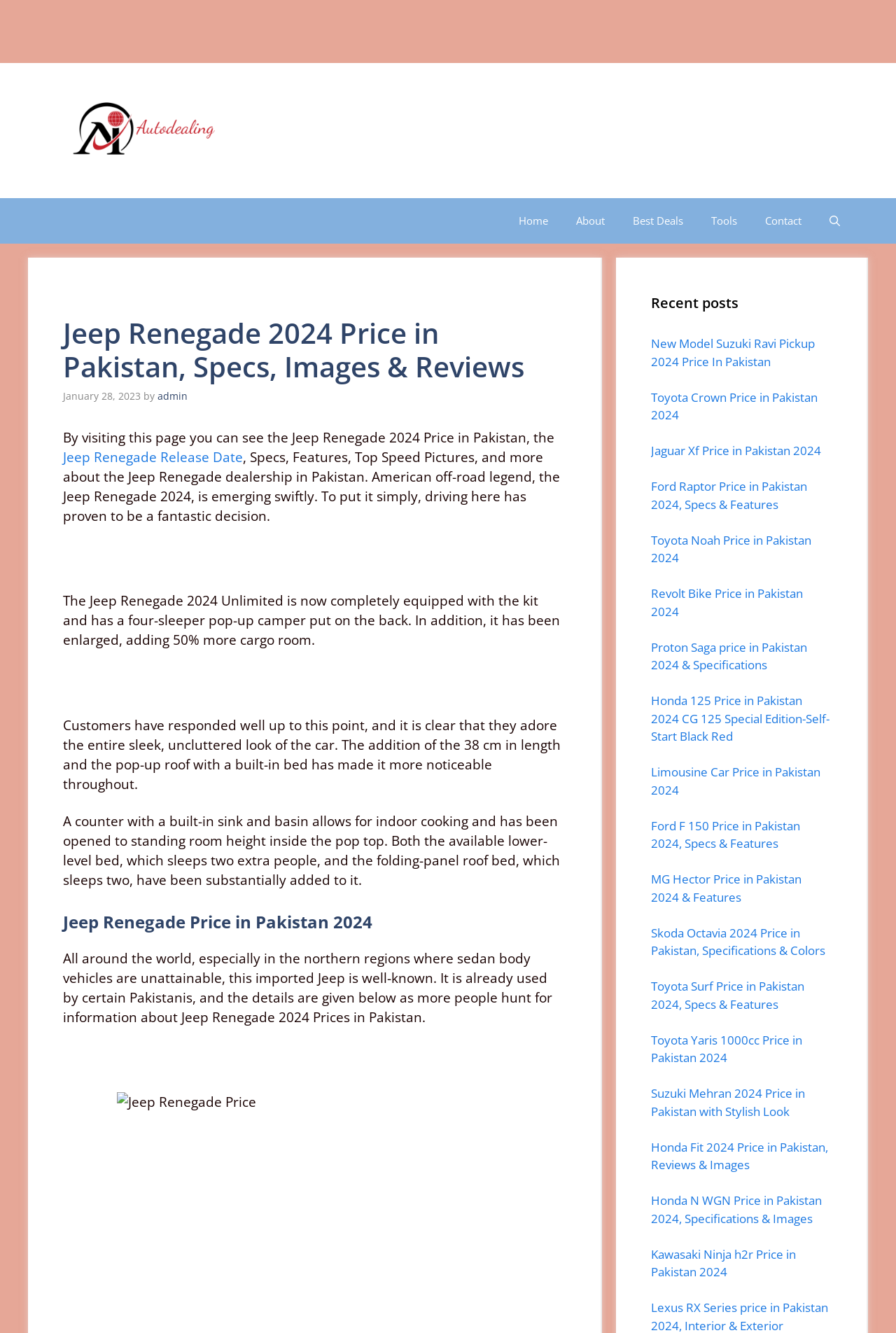Identify and provide the title of the webpage.

Jeep Renegade 2024 Price in Pakistan, Specs, Images & Reviews